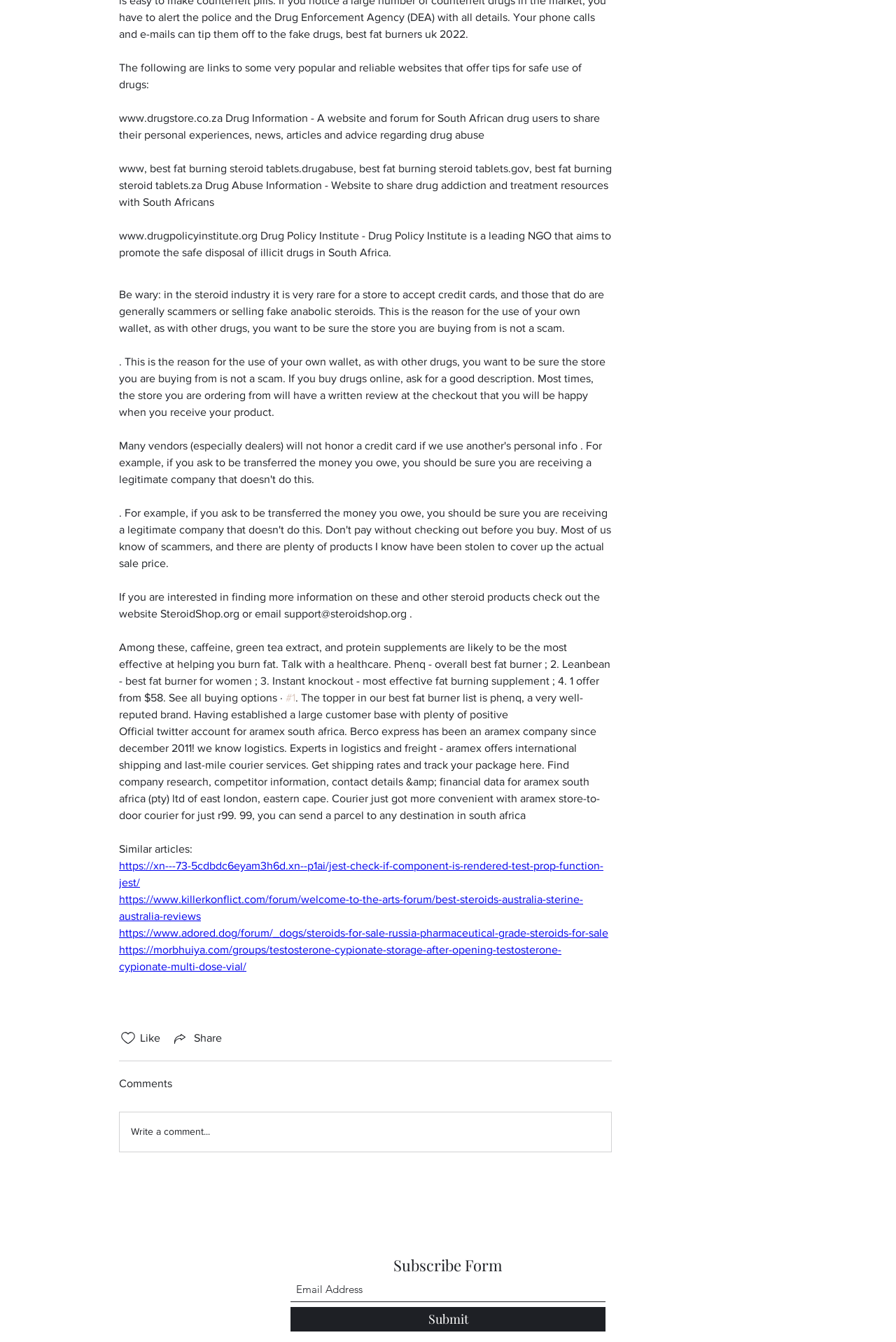Pinpoint the bounding box coordinates of the clickable element needed to complete the instruction: "Enter email address in the 'Email Address' field". The coordinates should be provided as four float numbers between 0 and 1: [left, top, right, bottom].

[0.324, 0.952, 0.676, 0.97]